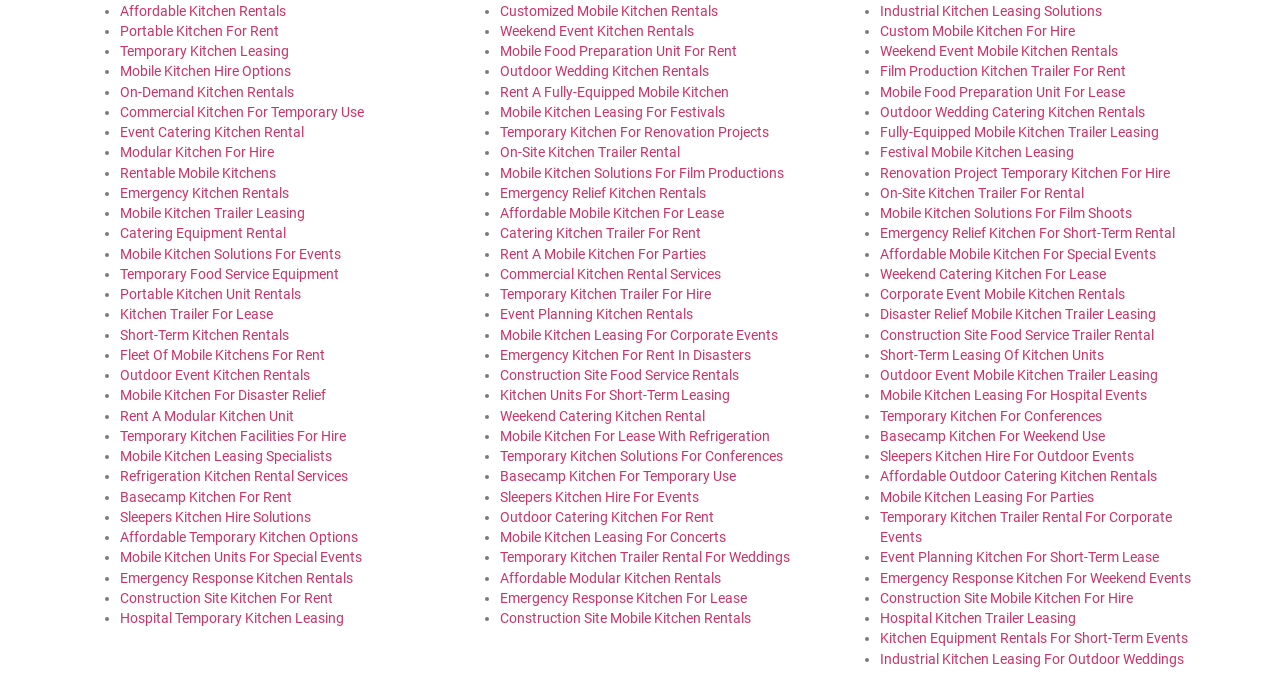Find the bounding box of the UI element described as follows: "Portable Kitchen Unit Rentals".

[0.094, 0.418, 0.235, 0.441]